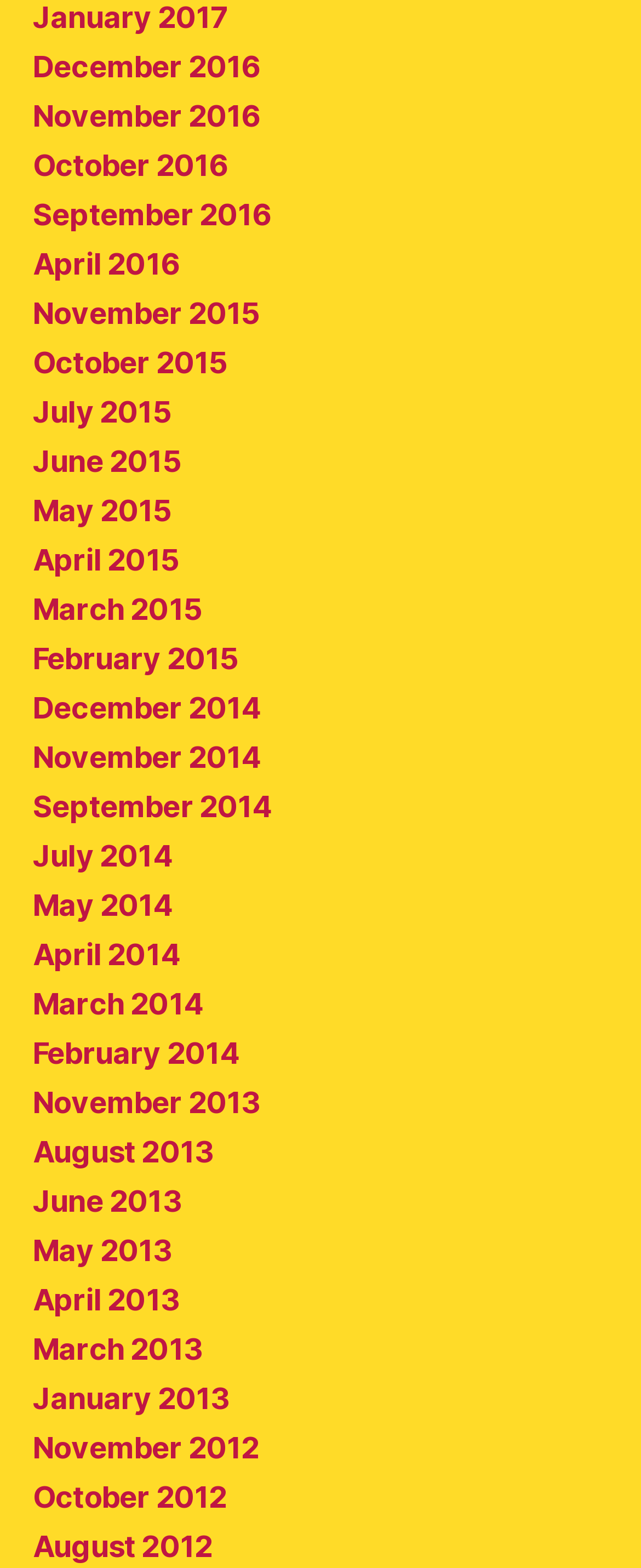Determine the bounding box coordinates of the clickable element necessary to fulfill the instruction: "Read the article about China's humanitarian aid to Gaza". Provide the coordinates as four float numbers within the 0 to 1 range, i.e., [left, top, right, bottom].

None